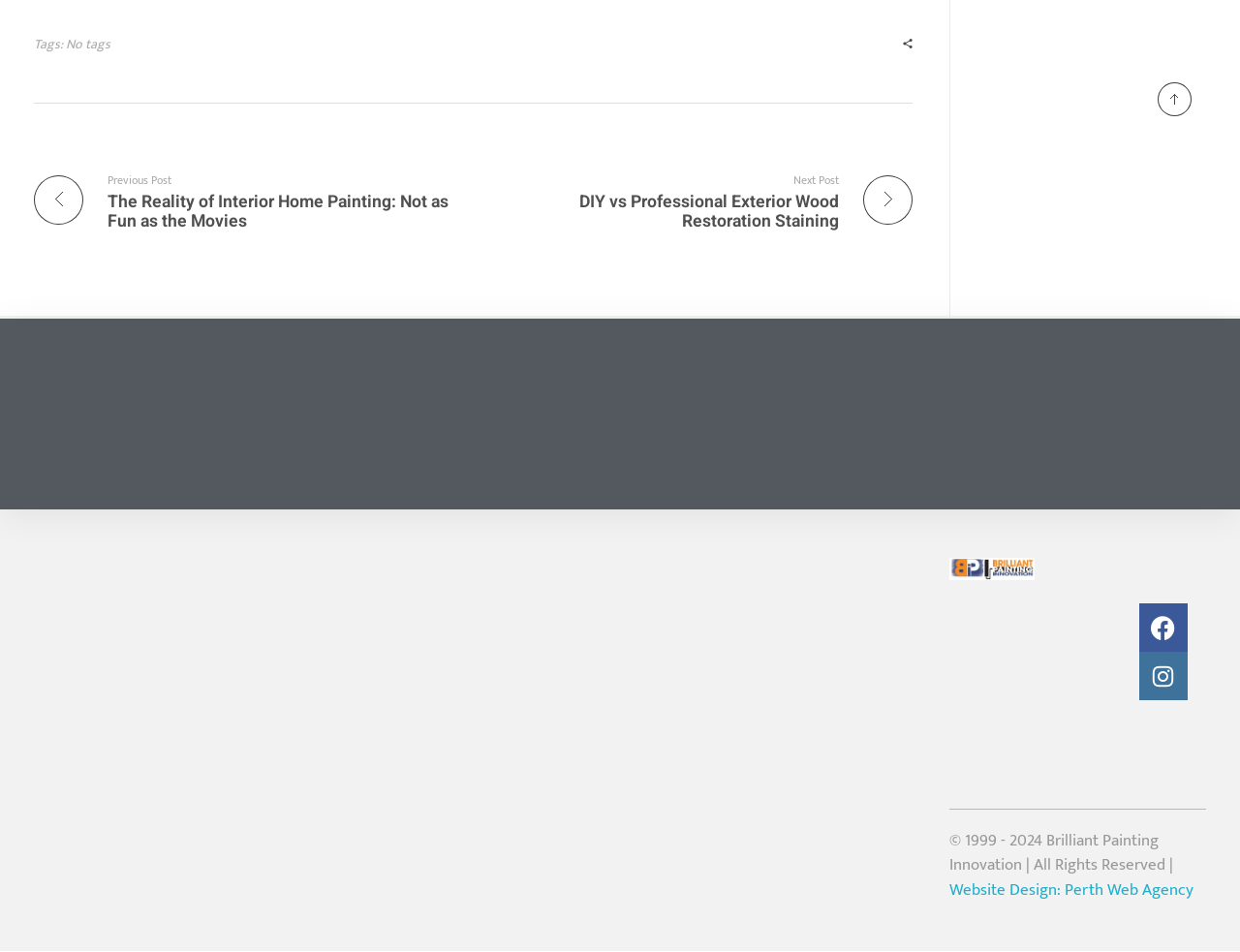Please identify the bounding box coordinates of the element on the webpage that should be clicked to follow this instruction: "Click on '0422 616 032'". The bounding box coordinates should be given as four float numbers between 0 and 1, formatted as [left, top, right, bottom].

[0.841, 0.627, 0.897, 0.687]